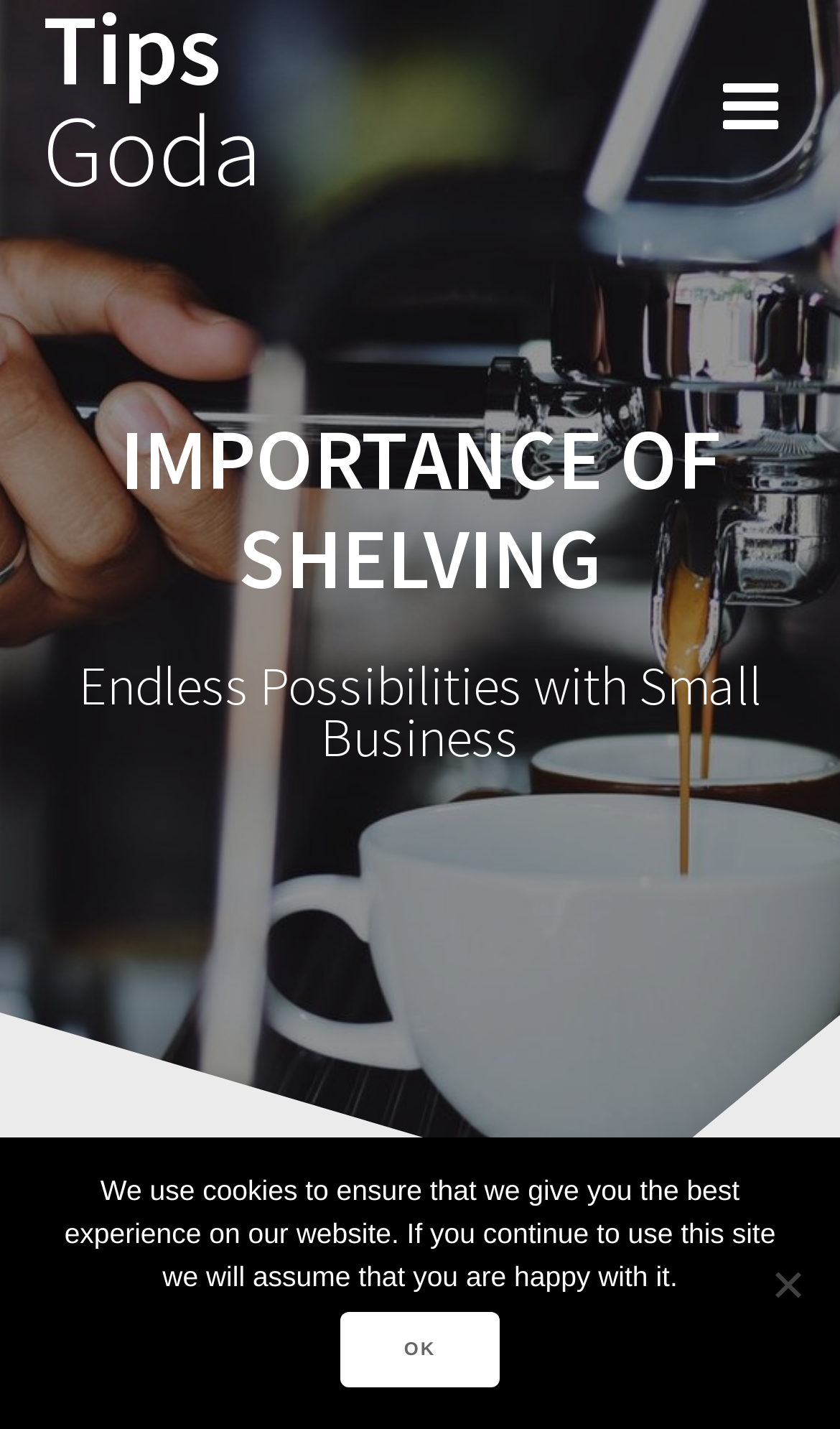Extract the bounding box coordinates for the UI element described as: "Ok".

[0.404, 0.918, 0.596, 0.971]